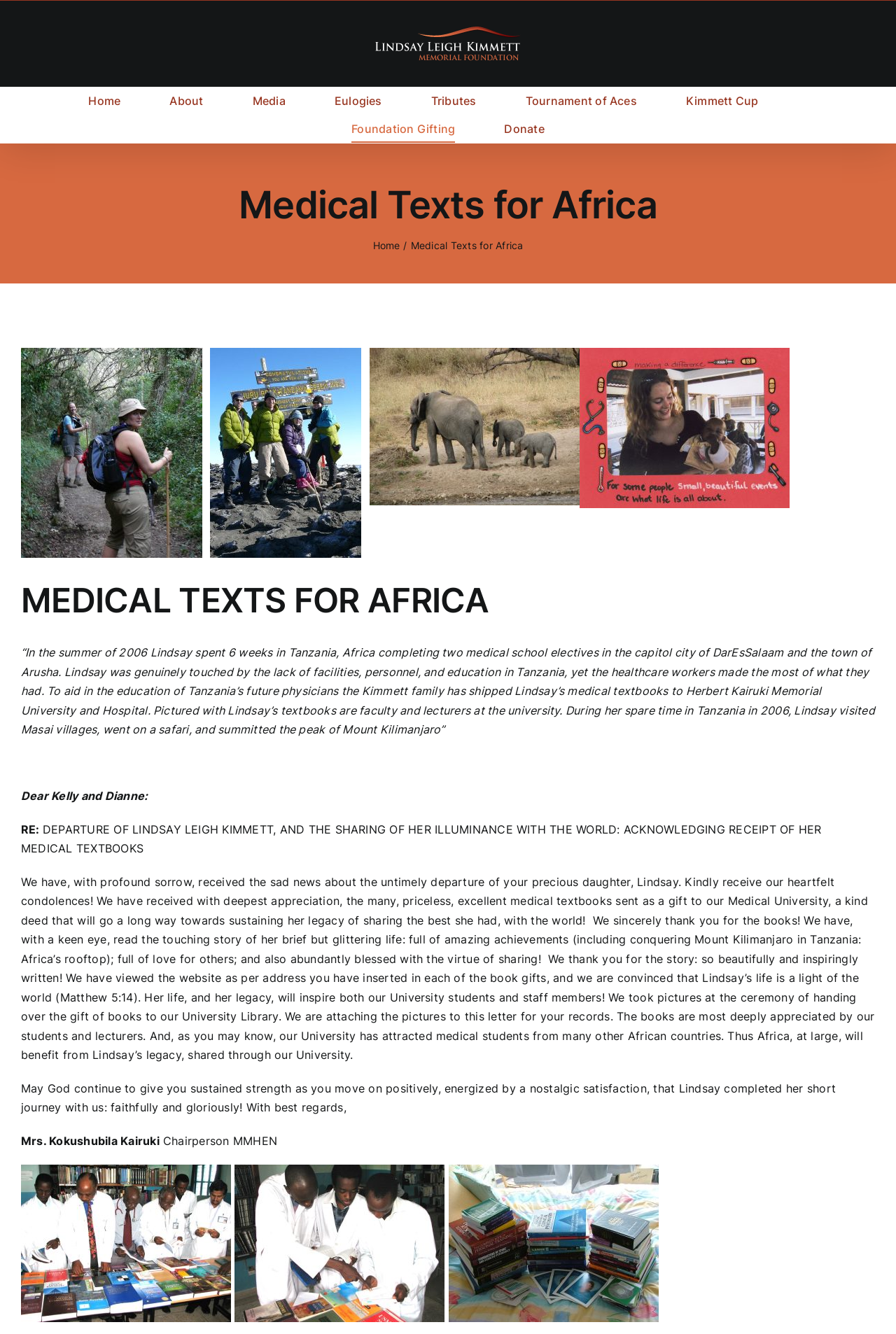Create an in-depth description of the webpage, covering main sections.

The webpage is dedicated to the Lindsay Kimmett Memorial Foundation, with a focus on Medical Texts for Africa. At the top left corner, there is a logo of the foundation, accompanied by a navigation menu with links to various sections, including Home, About, Media, Eulogies, Tributes, and more.

Below the navigation menu, there is a page title bar with a heading that reads "Medical Texts for Africa". On the same level, there is a link to the Home page. 

The main content of the webpage is divided into sections. The first section has a heading that reads "MEDICAL TEXTS FOR AFRICA" in a larger font size. Below this heading, there is a paragraph of text that describes Lindsay's experience in Tanzania, Africa, where she spent six weeks completing medical school electives. The text also mentions the Kimmett family's efforts to aid in the education of Tanzania's future physicians by shipping Lindsay's medical textbooks to Herbert Kairuki Memorial University and Hospital.

Following this paragraph, there is a series of letters and messages, including a message from the faculty and lecturers at the university, expressing their gratitude for the medical textbooks and sharing their condolences for Lindsay's passing. The letters are formatted with indentation, indicating a hierarchical structure.

At the bottom right corner of the webpage, there is a link to go back to the top of the page.